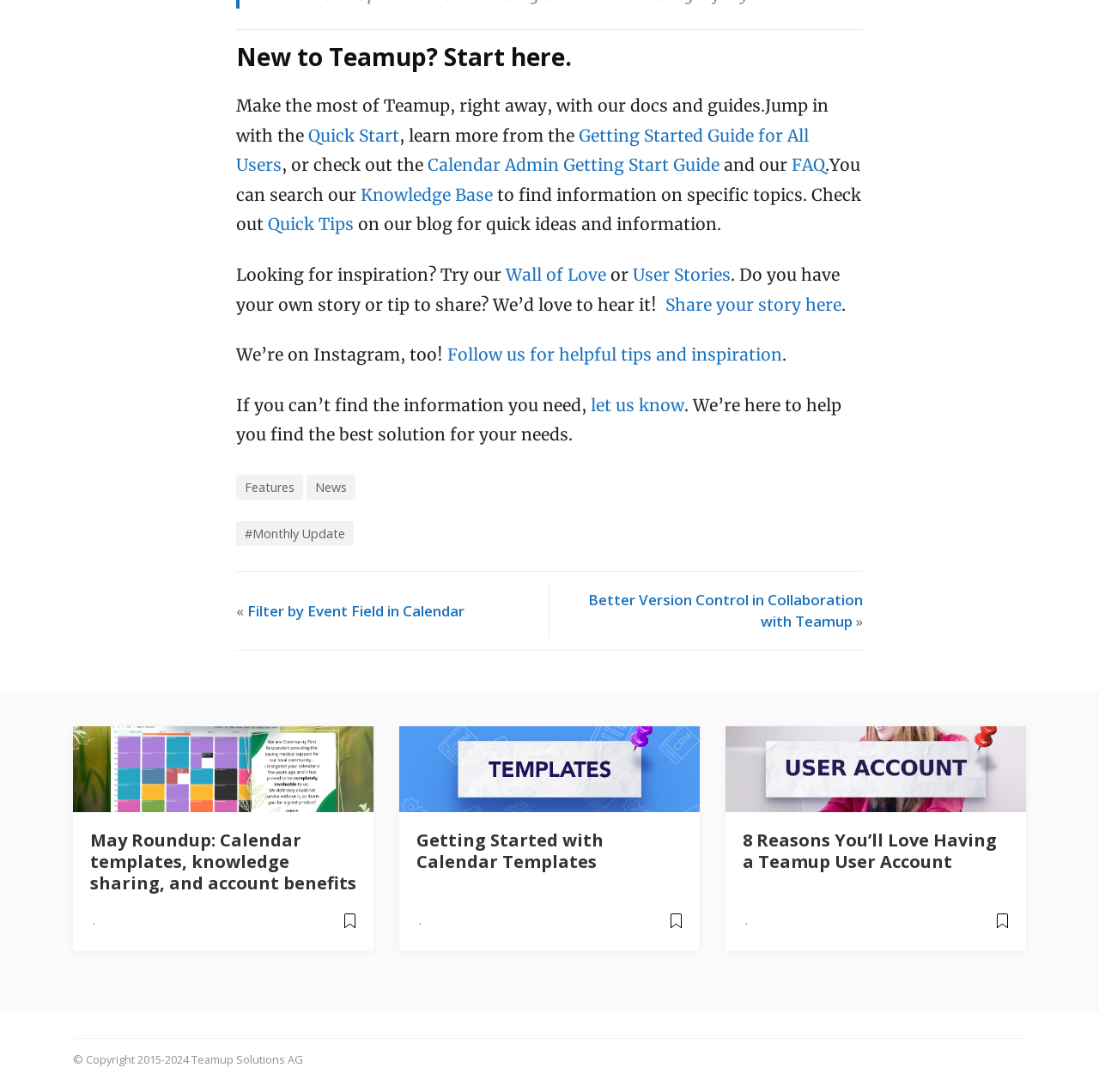Please identify the bounding box coordinates of where to click in order to follow the instruction: "Read the May Roundup".

[0.082, 0.759, 0.324, 0.818]